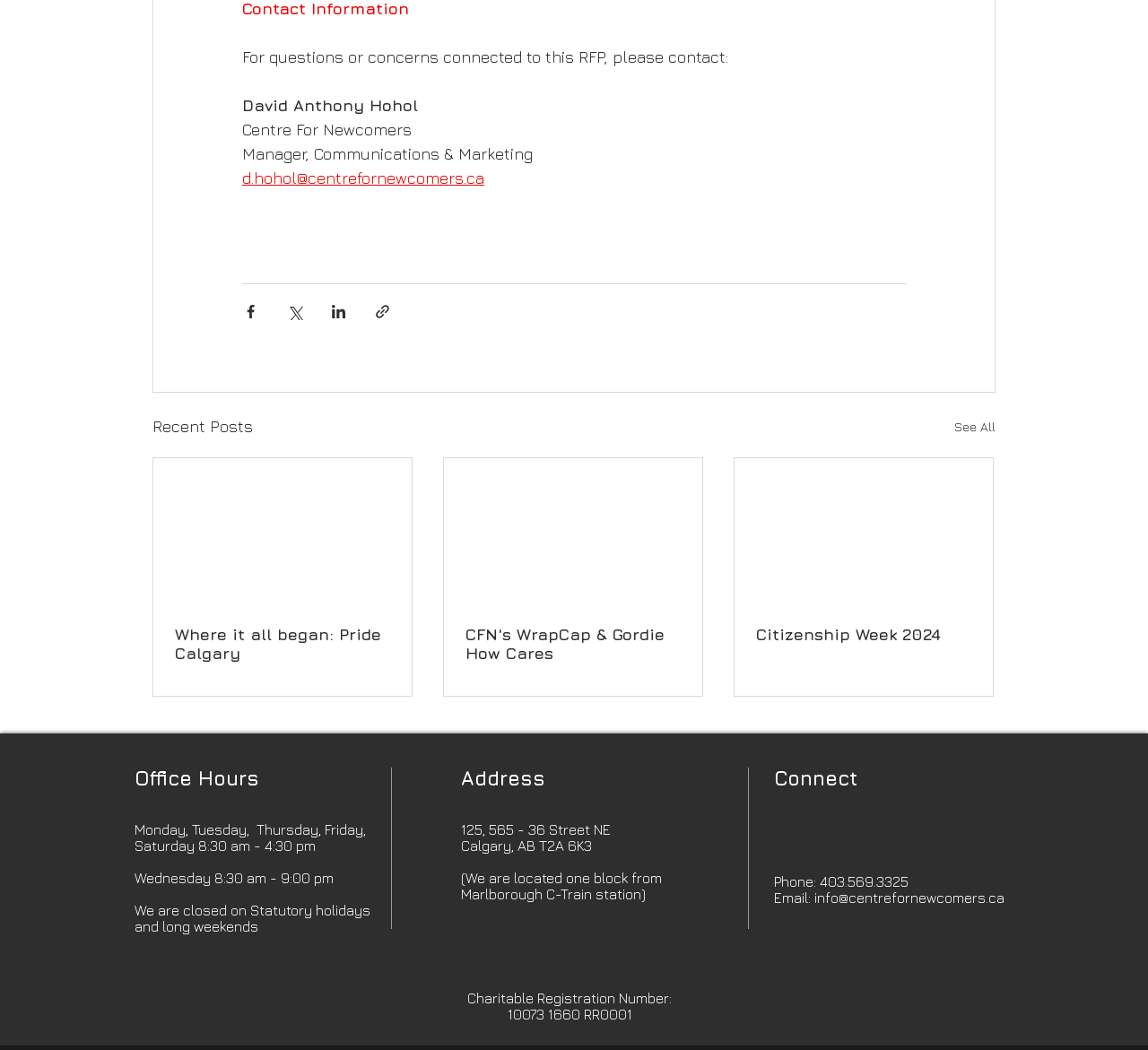Given the element description aria-label="Grey LinkedIn Icon", specify the bounding box coordinates of the corresponding UI element in the format (top-left x, top-left y, bottom-right x, bottom-right y). All values must be between 0 and 1.

[0.822, 0.771, 0.863, 0.817]